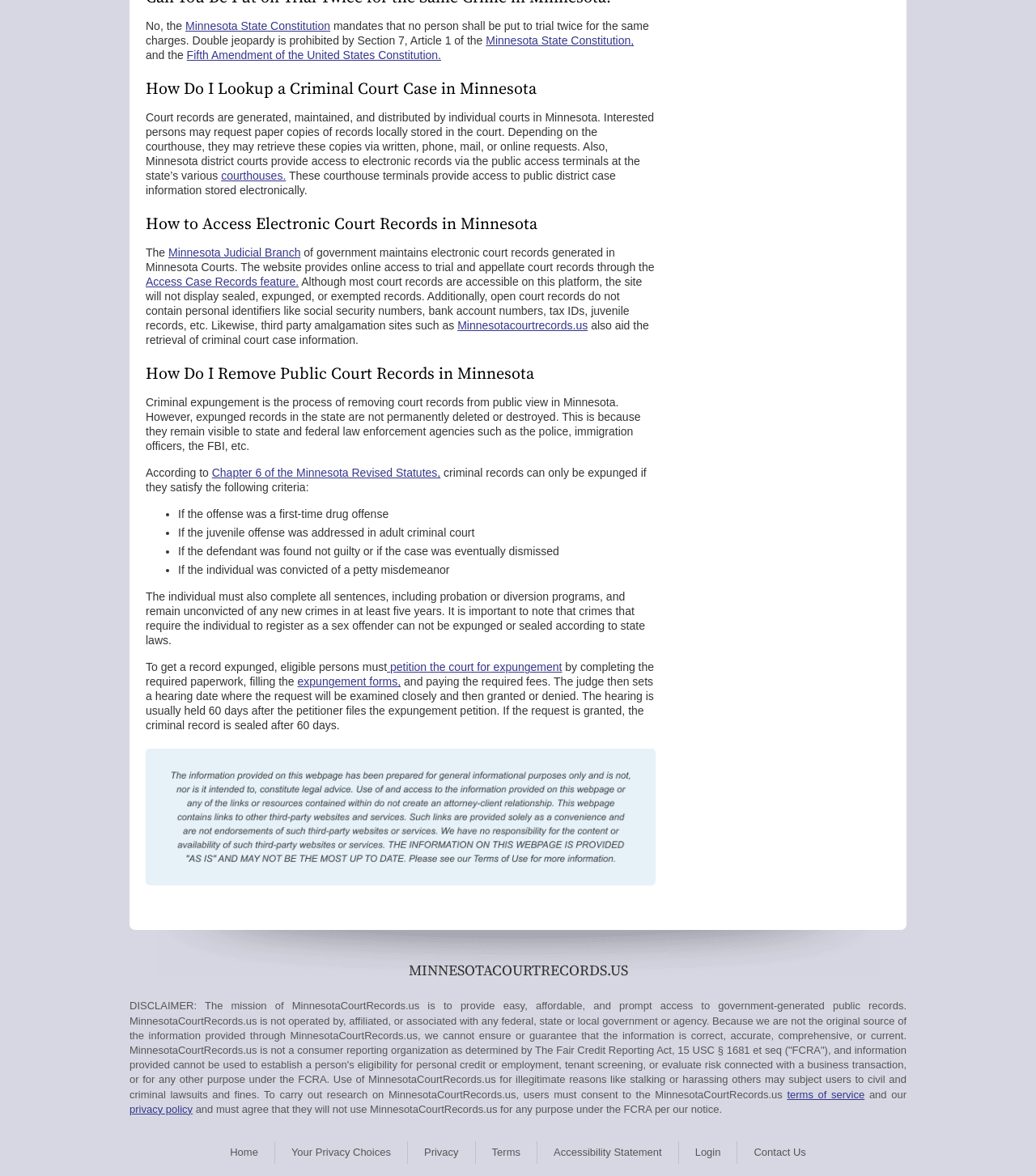Provide the bounding box coordinates of the HTML element described by the text: "Access Case Records feature.". The coordinates should be in the format [left, top, right, bottom] with values between 0 and 1.

[0.141, 0.234, 0.288, 0.245]